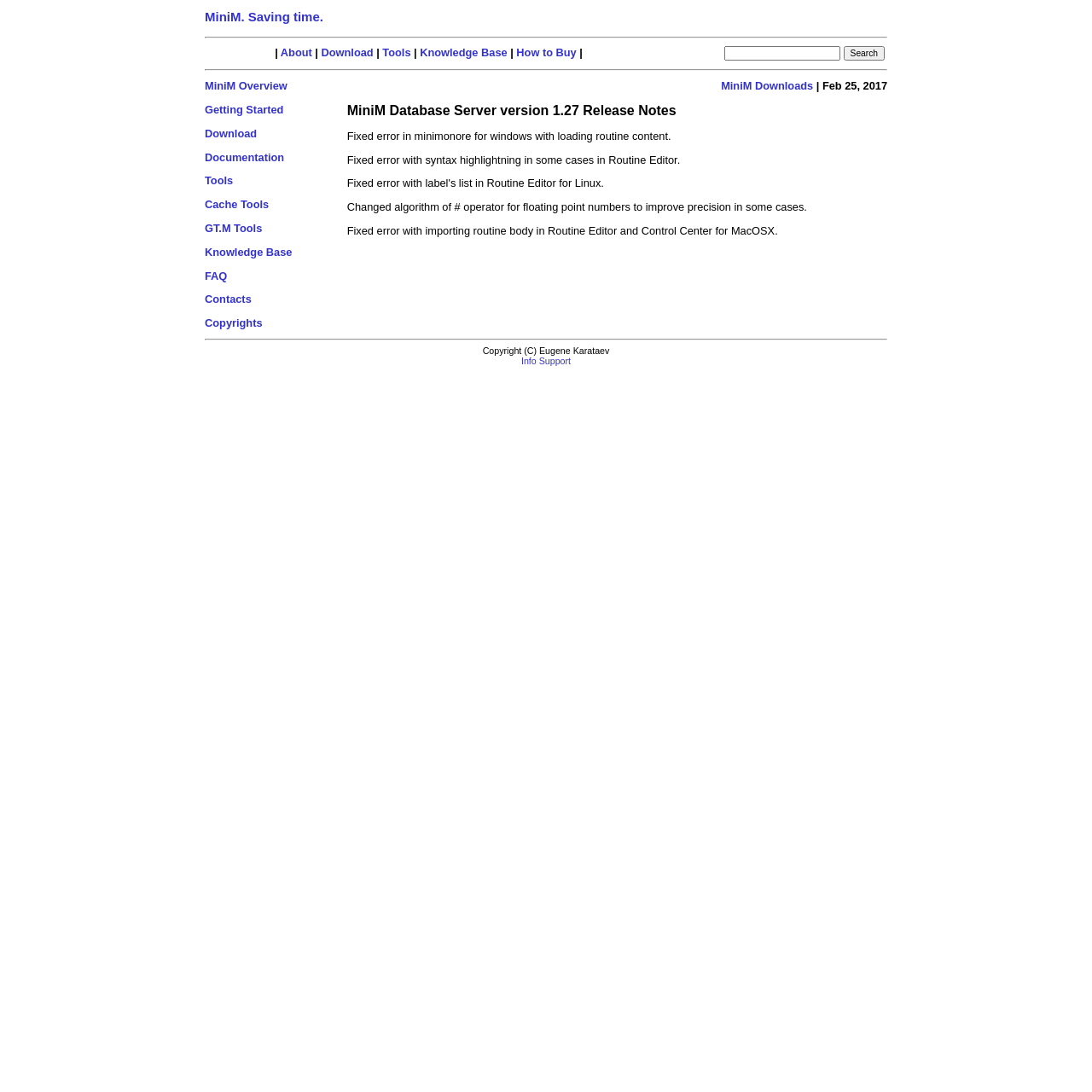Pinpoint the bounding box coordinates of the area that should be clicked to complete the following instruction: "Contact the Support team". The coordinates must be given as four float numbers between 0 and 1, i.e., [left, top, right, bottom].

[0.494, 0.326, 0.523, 0.335]